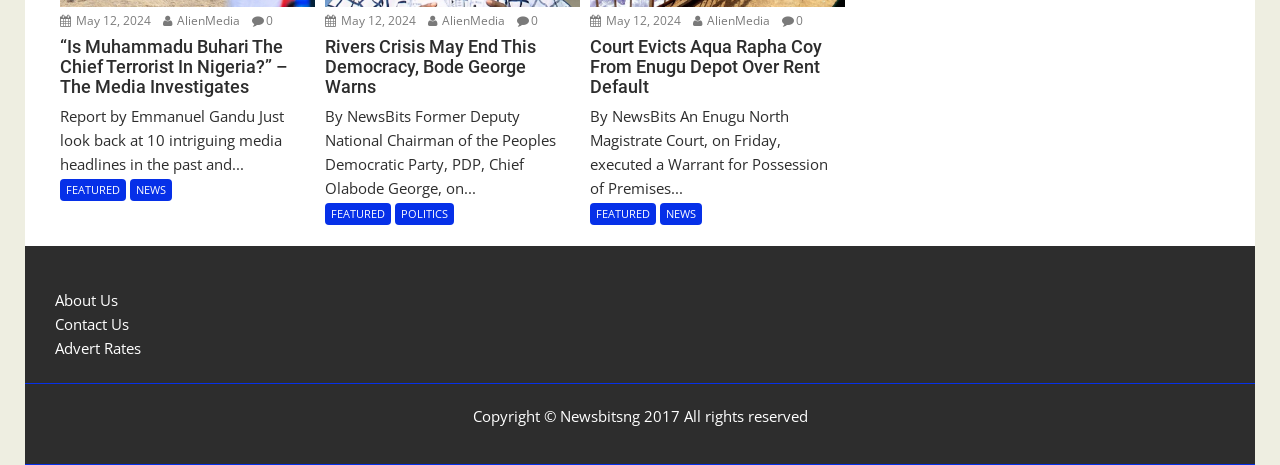Pinpoint the bounding box coordinates of the element that must be clicked to accomplish the following instruction: "View the 'FEATURED' news section". The coordinates should be in the format of four float numbers between 0 and 1, i.e., [left, top, right, bottom].

[0.047, 0.386, 0.098, 0.433]